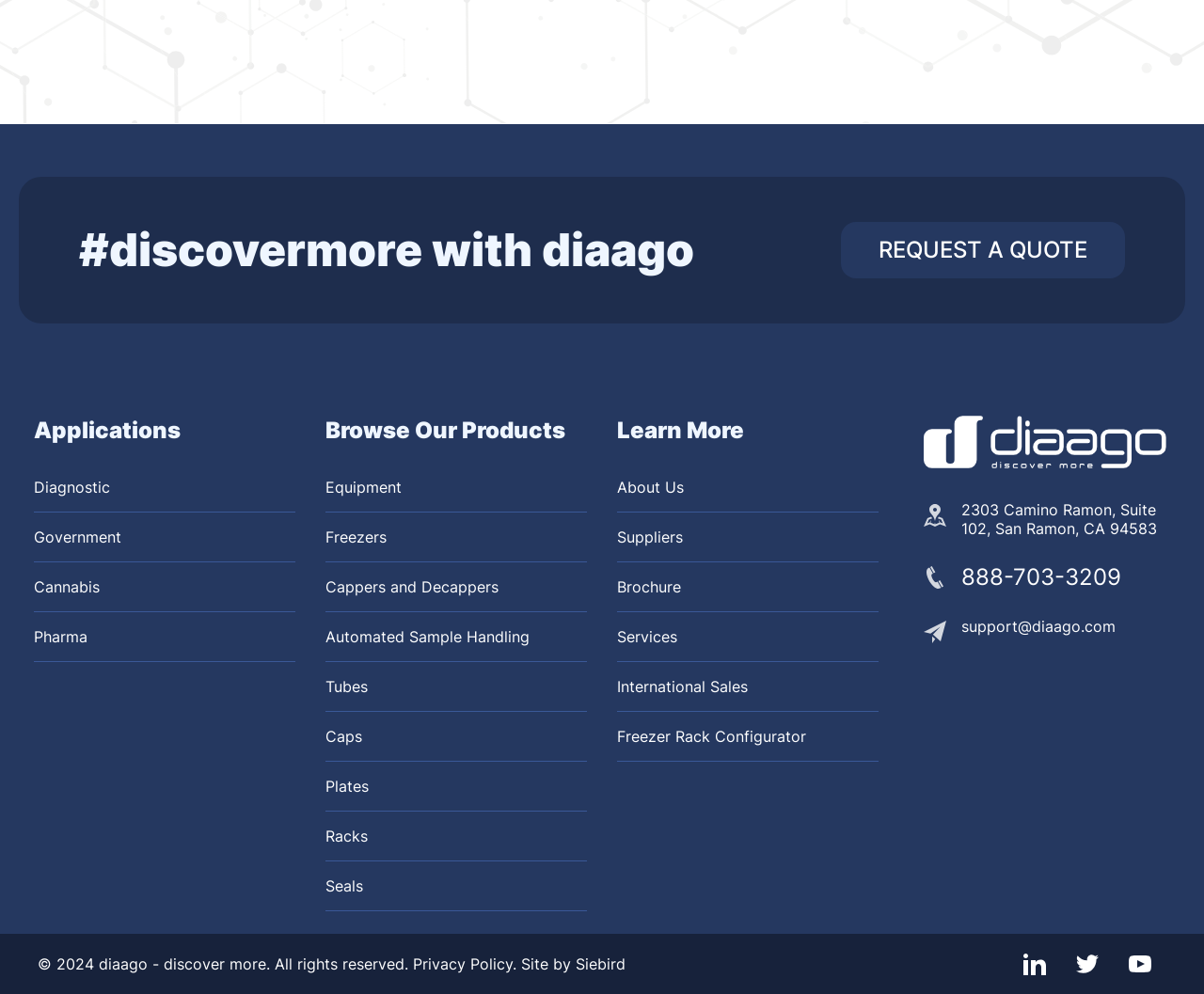Predict the bounding box coordinates for the UI element described as: "linked In". The coordinates should be four float numbers between 0 and 1, presented as [left, top, right, bottom].

[0.85, 0.958, 0.869, 0.981]